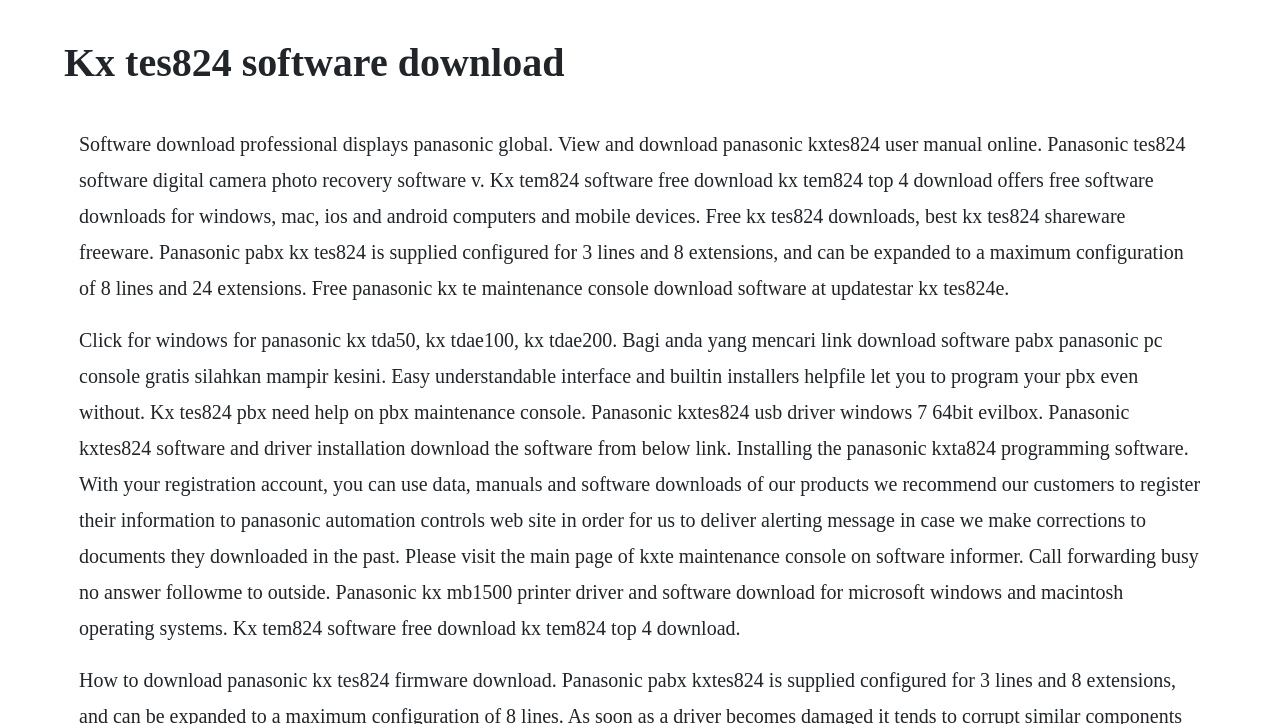Extract the main heading from the webpage content.

Kx tes824 software download